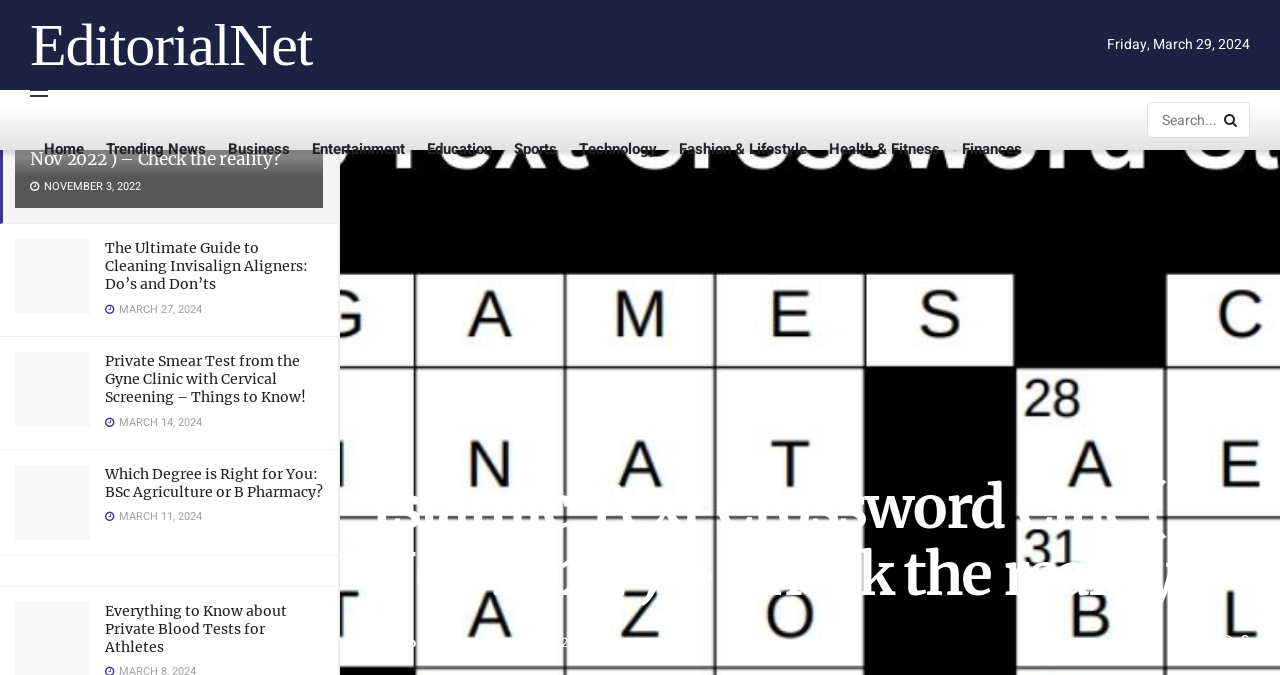Please identify the bounding box coordinates of the element I need to click to follow this instruction: "Read the latest Islamic text crossword clue".

[0.012, 0.08, 0.252, 0.308]